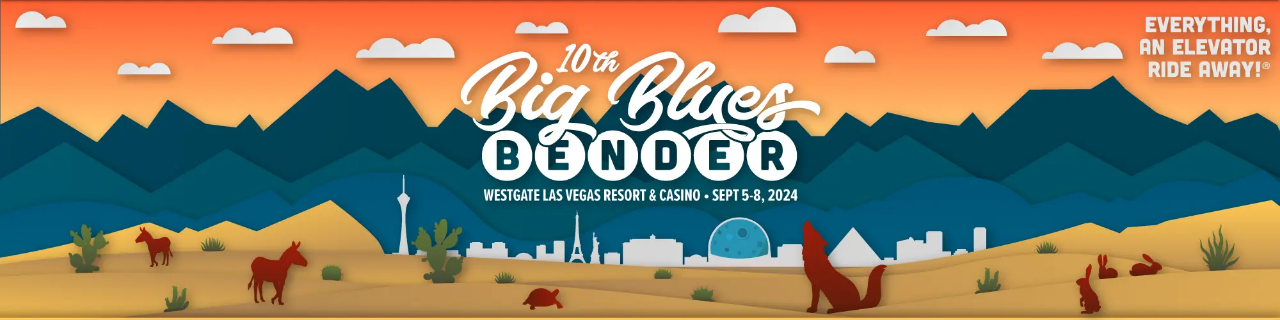Explain the image in a detailed and descriptive way.

The image showcases a vibrant graphic promoting the 10th annual Big Blues Bender event, set to take place at the Westgate Las Vegas Resort and Casino from September 5-8, 2024. The background features a stunning desert landscape with rolling mountains and stylized clouds, all bathed in warm hues of orange and blue. In the foreground, playful illustrations of cacti and animals, such as a turtle and red foxes, enhance the lively desert theme. The event name "Big Blues Bender" is prominently displayed in a bold and cheerful font, inviting attendees to partake in this unique musical experience. The caption also emphasizes the convenient location of the venue, noting that “everything is just an elevator ride away.”